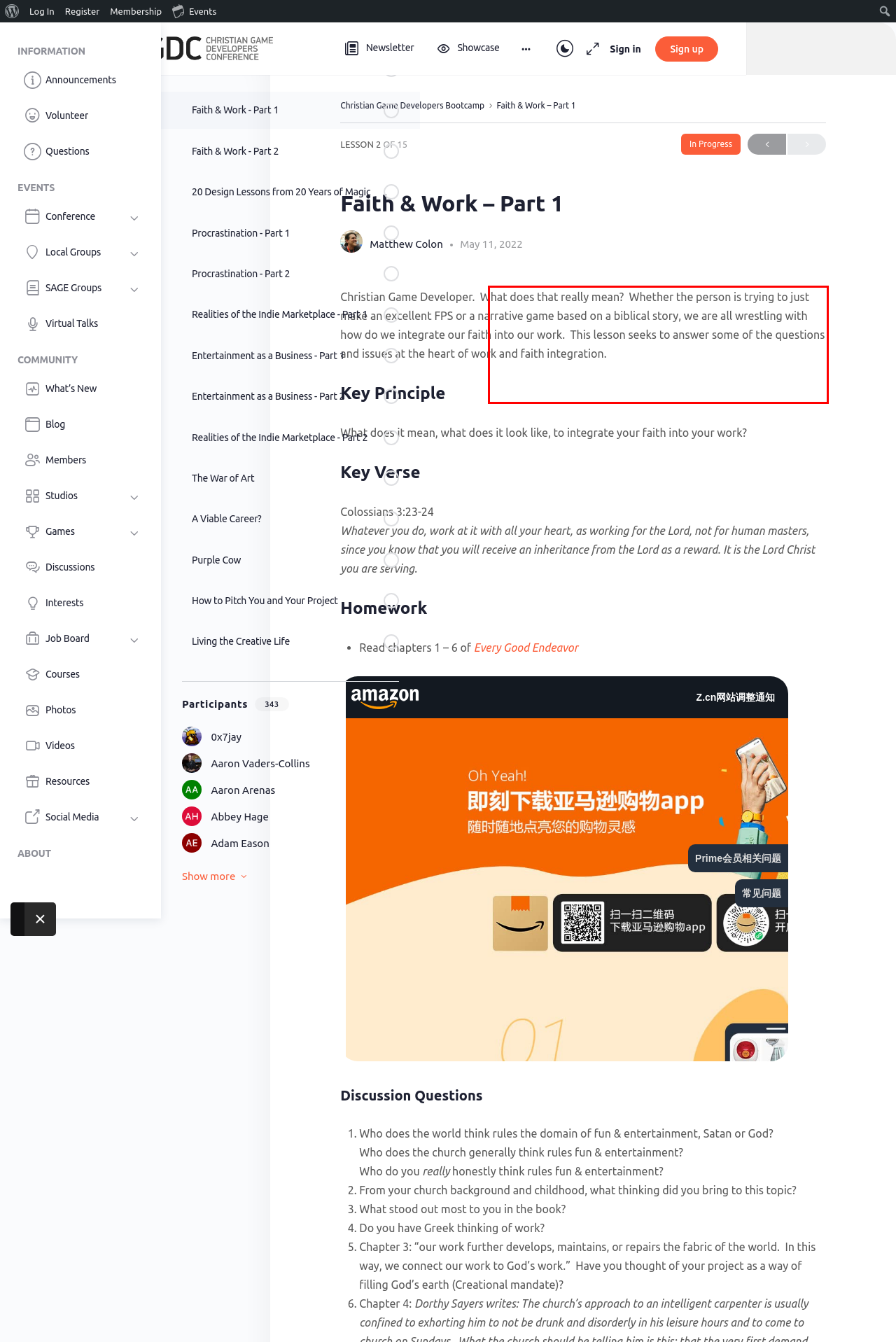Given a webpage screenshot, identify the text inside the red bounding box using OCR and extract it.

Christian Game Developer. What does that really mean? Whether the person is trying to just make an excellent FPS or a narrative game based on a biblical story, we are all wrestling with how do we integrate our faith into our work. This lesson seeks to answer some of the questions and issues at the heart of work and faith integration.